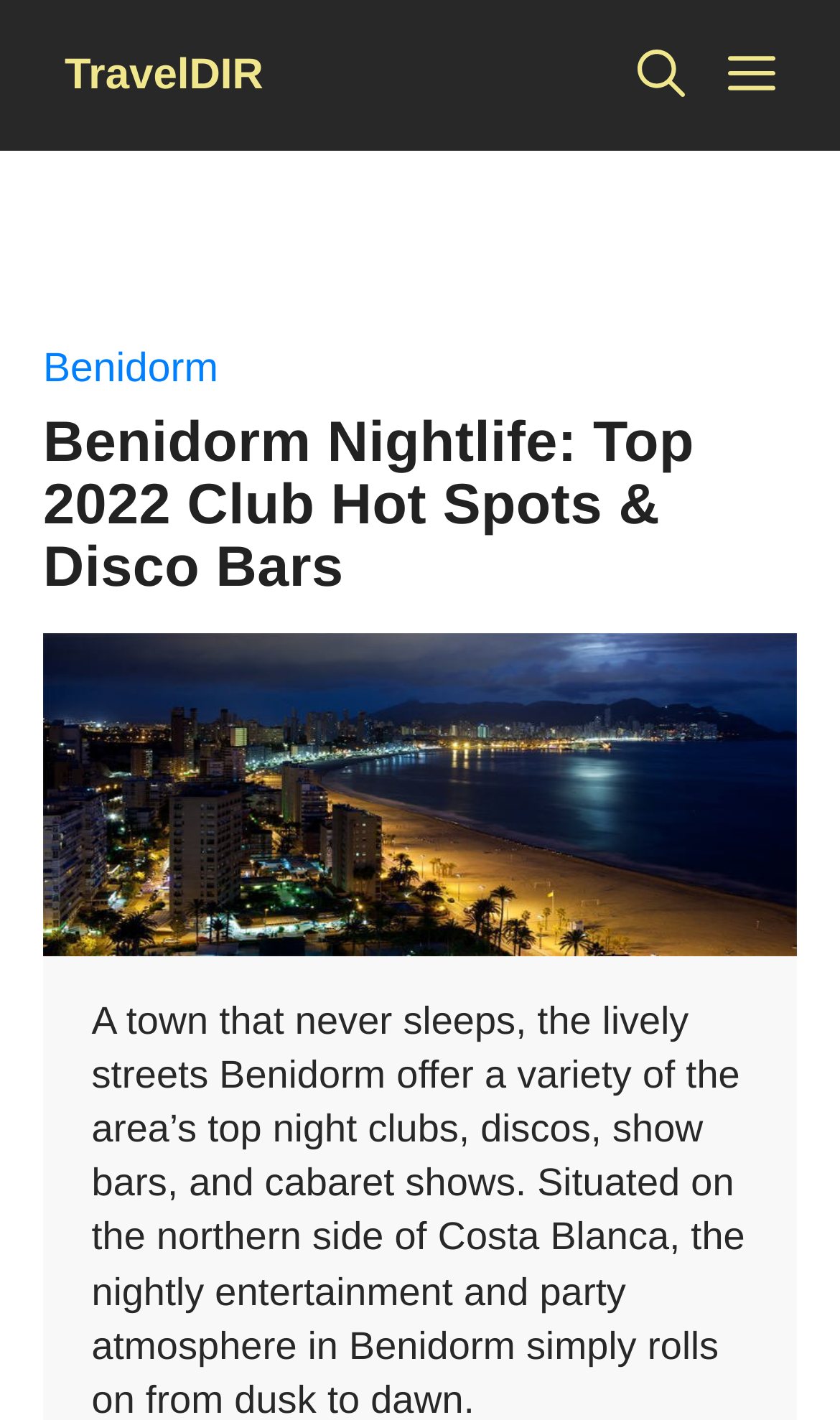What is the purpose of the button 'Menu'?
Using the image, elaborate on the answer with as much detail as possible.

The purpose of the button 'Menu' can be determined by its attribute 'controls' which is set to 'mobile-menu', indicating that it controls the mobile menu.